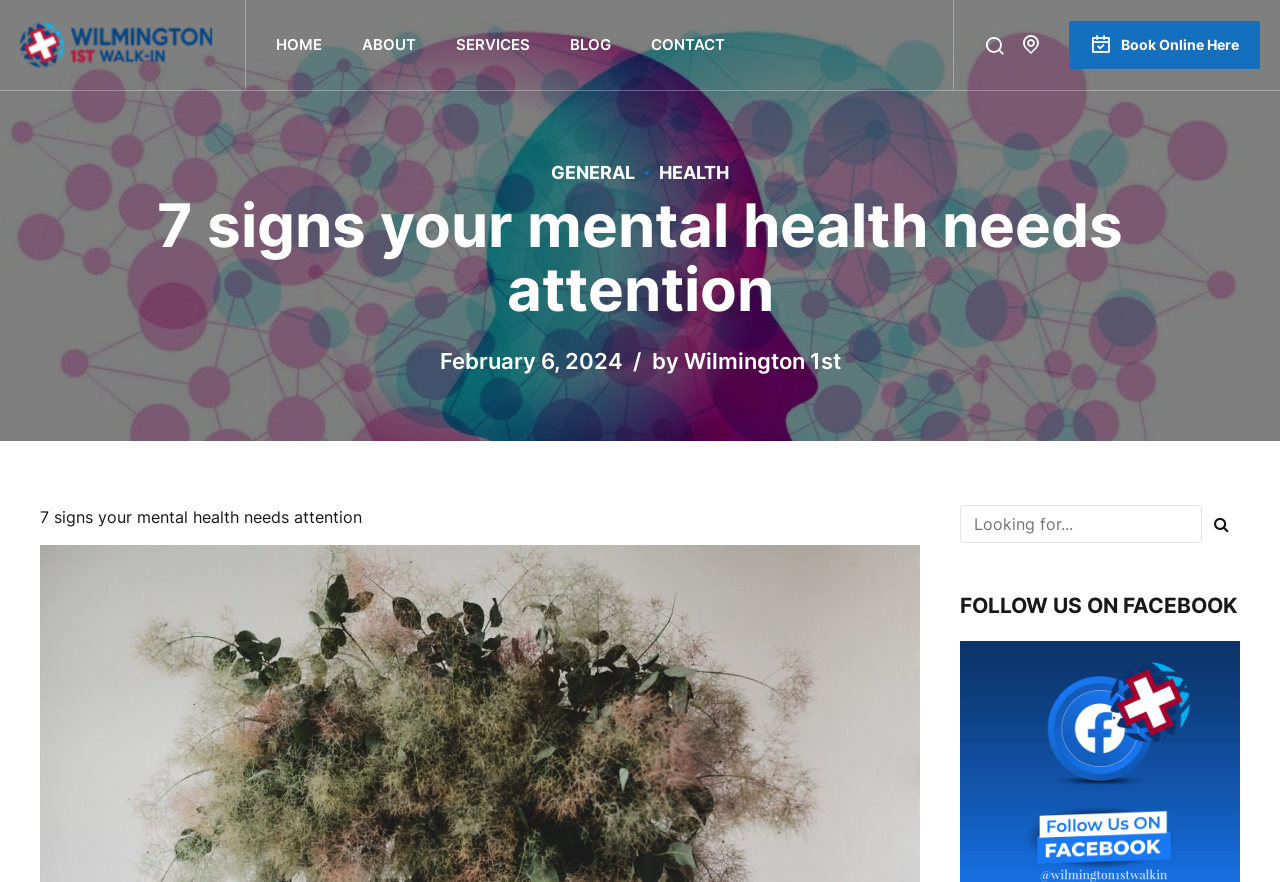How many navigation links are there?
Ensure your answer is thorough and detailed.

I counted the navigation links at the top of the webpage, which are HOME, ABOUT, SERVICES, BLOG, CONTACT, and two social media links, totaling seven navigation links.